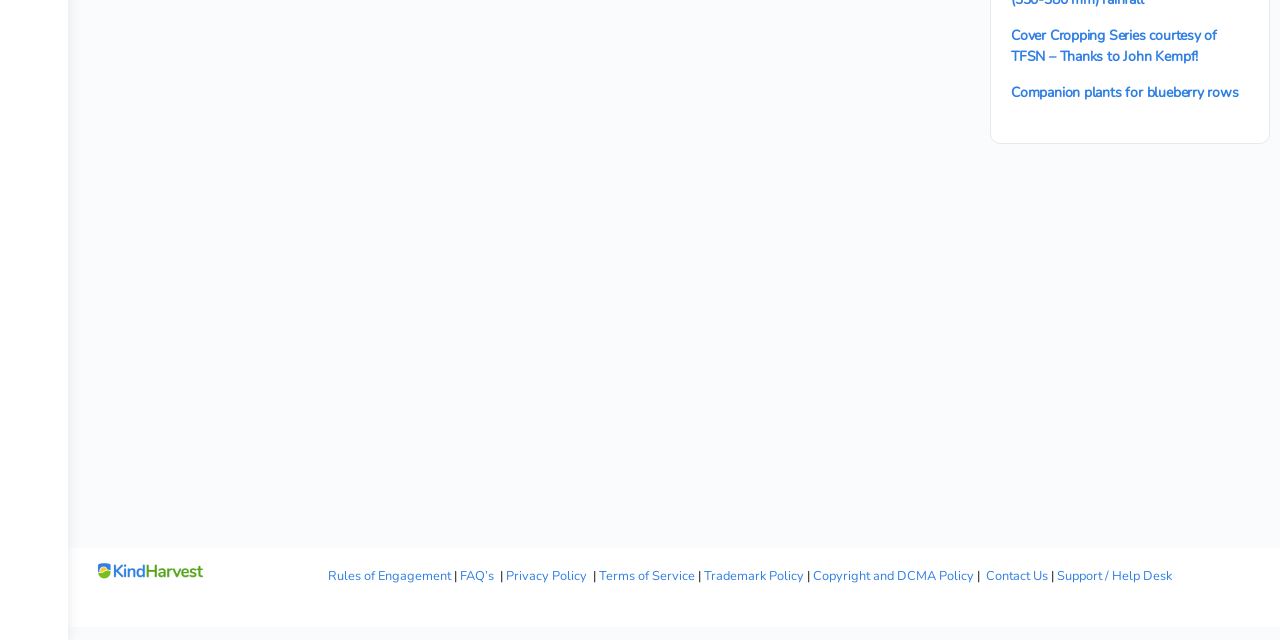Given the element description Terms of Service, specify the bounding box coordinates of the corresponding UI element in the format (top-left x, top-left y, bottom-right x, bottom-right y). All values must be between 0 and 1.

[0.468, 0.886, 0.543, 0.914]